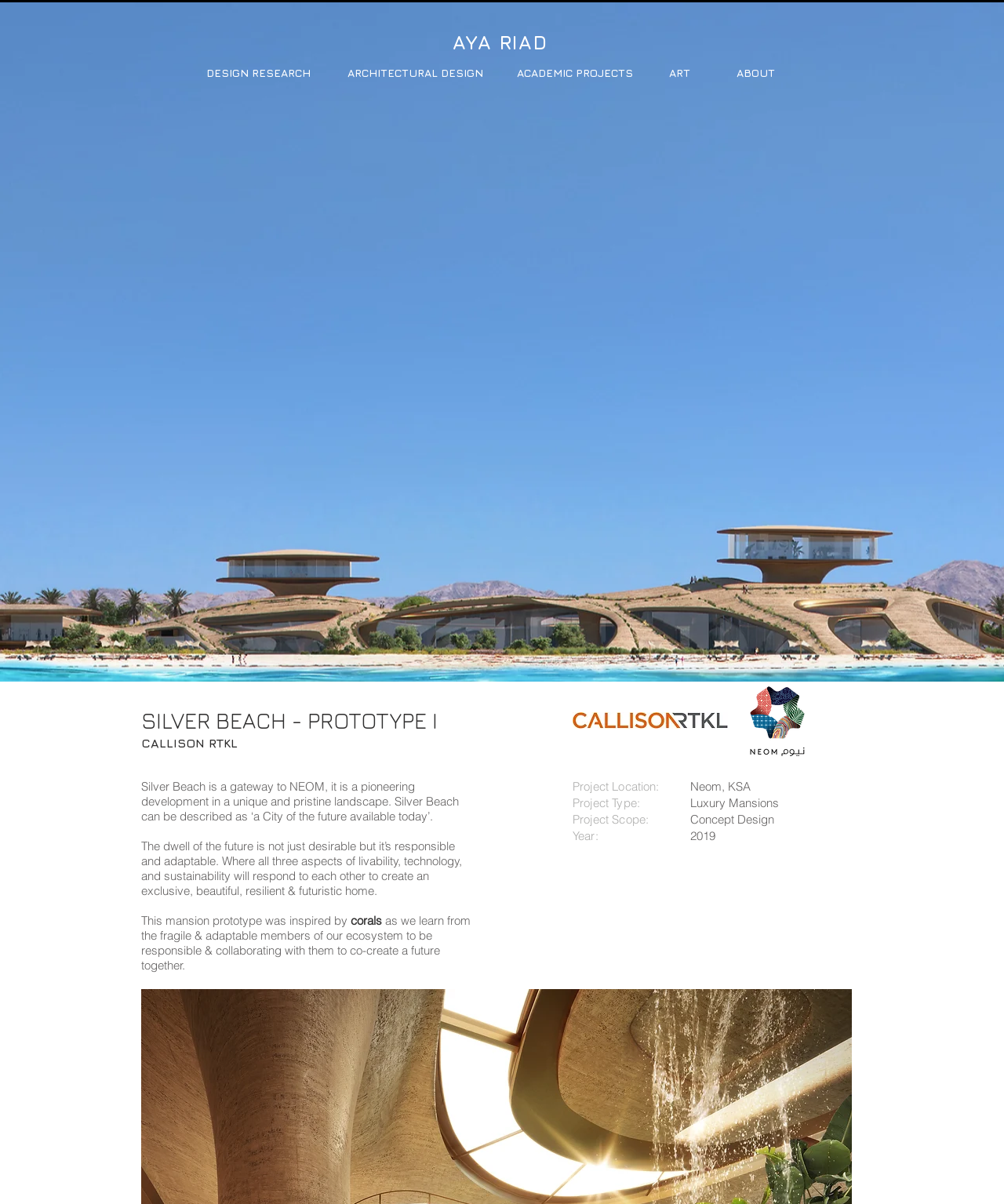Based on the visual content of the image, answer the question thoroughly: What is the name of the riad?

The name of the riad is mentioned in the heading 'AYA RIAD' at the top of the webpage, which is also the title of the webpage.